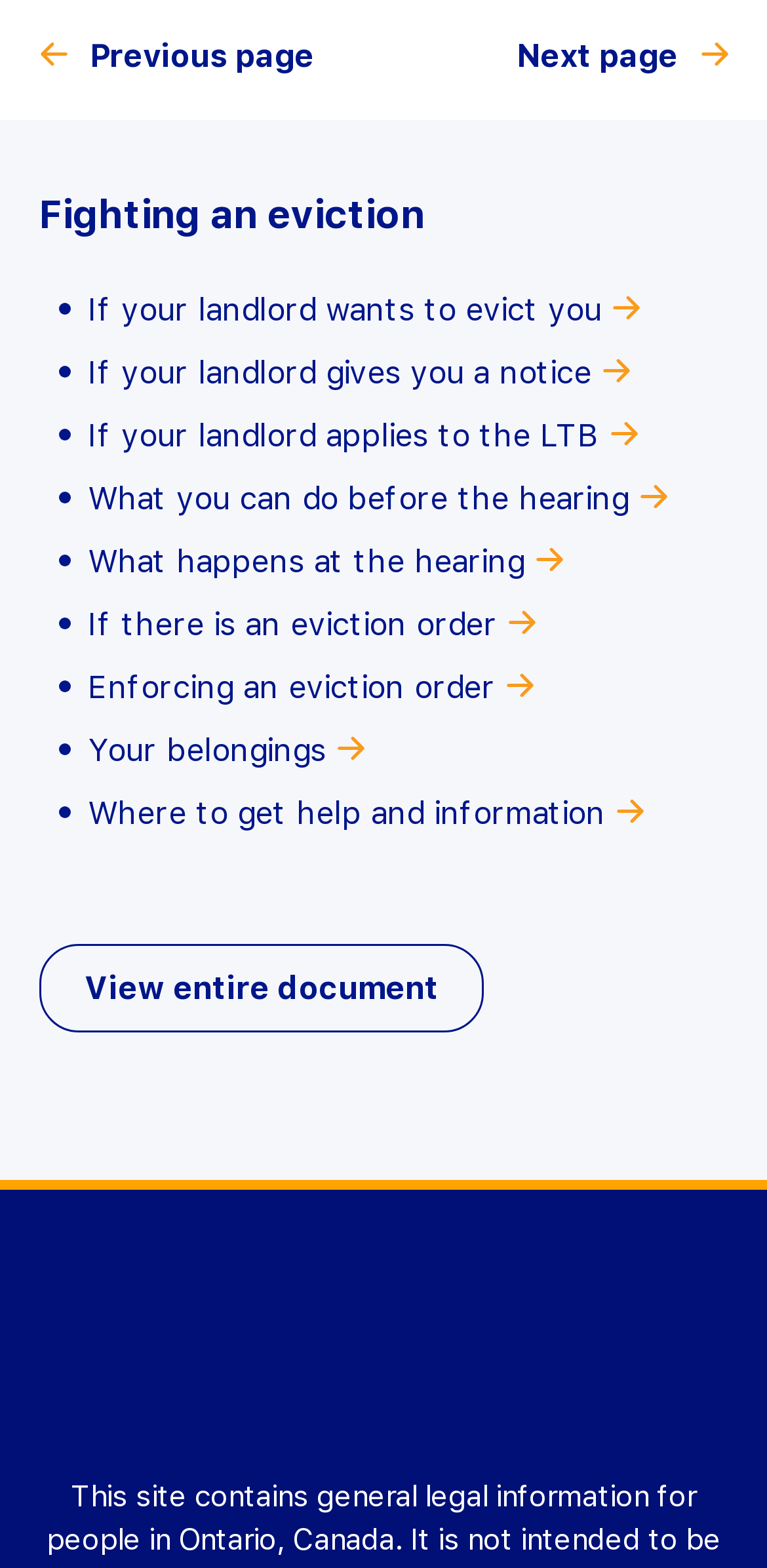Give a one-word or one-phrase response to the question:
What is the logo at the bottom of the page?

CLEO logo